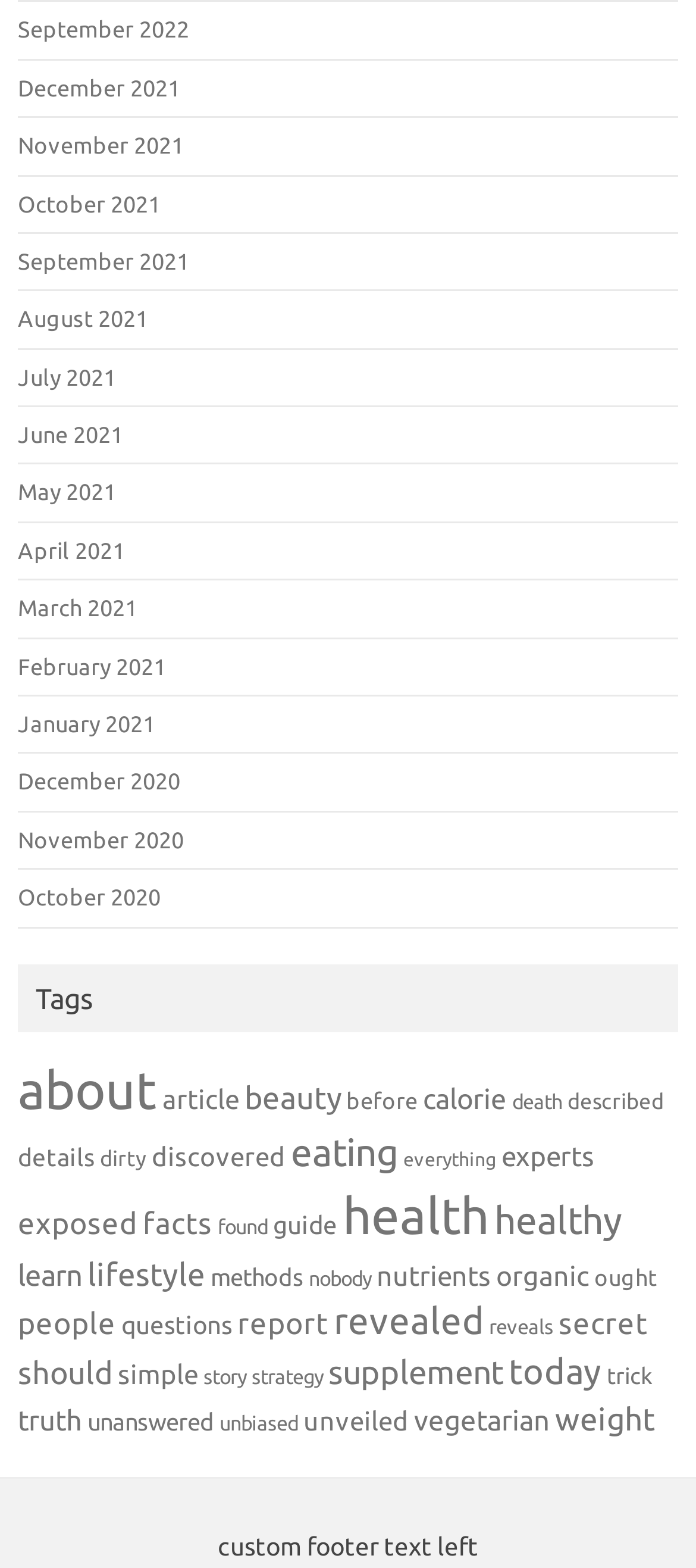Can you find the bounding box coordinates of the area I should click to execute the following instruction: "Learn about health"?

[0.492, 0.756, 0.703, 0.793]